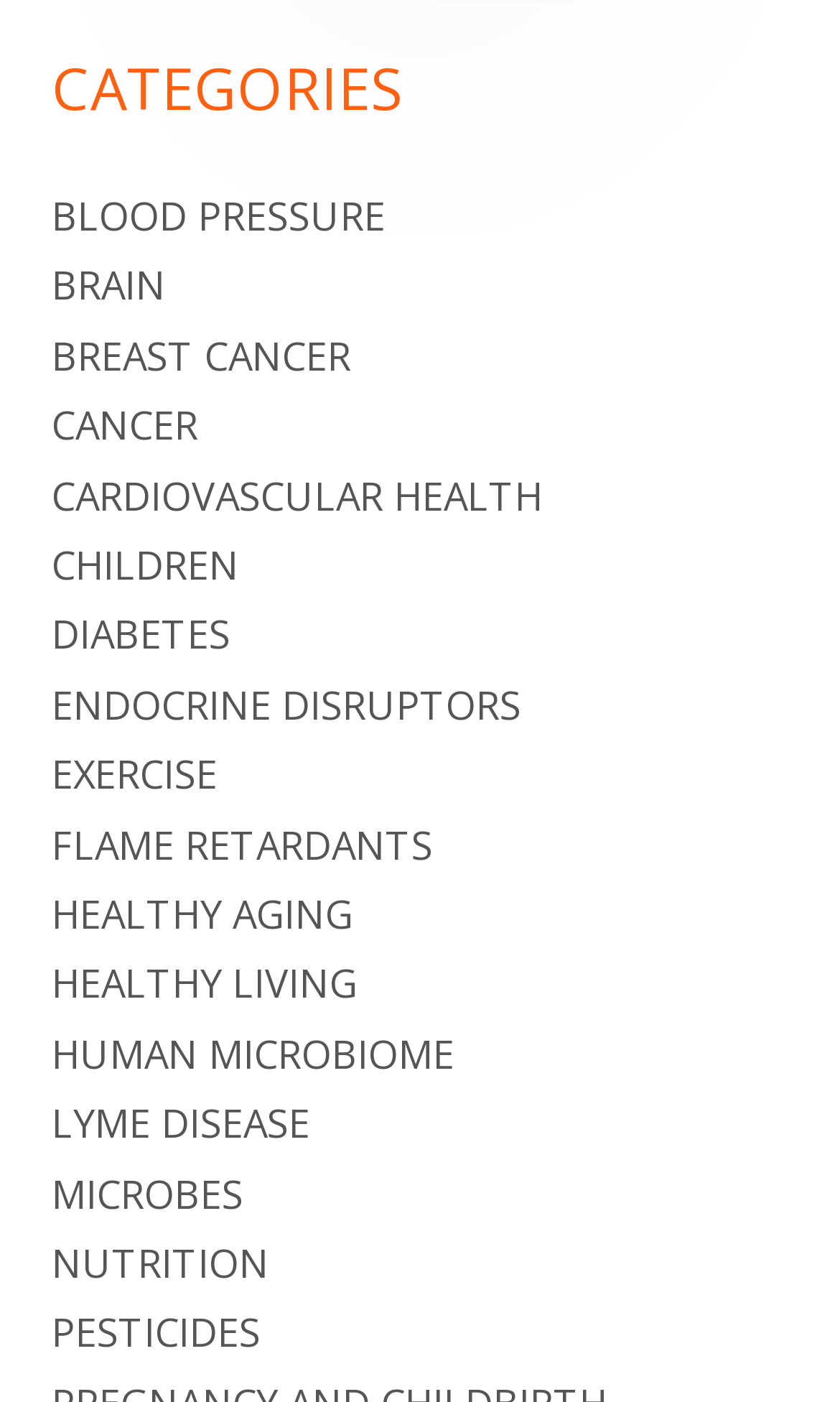Given the element description "cardiovascular health", identify the bounding box of the corresponding UI element.

[0.062, 0.333, 0.646, 0.37]